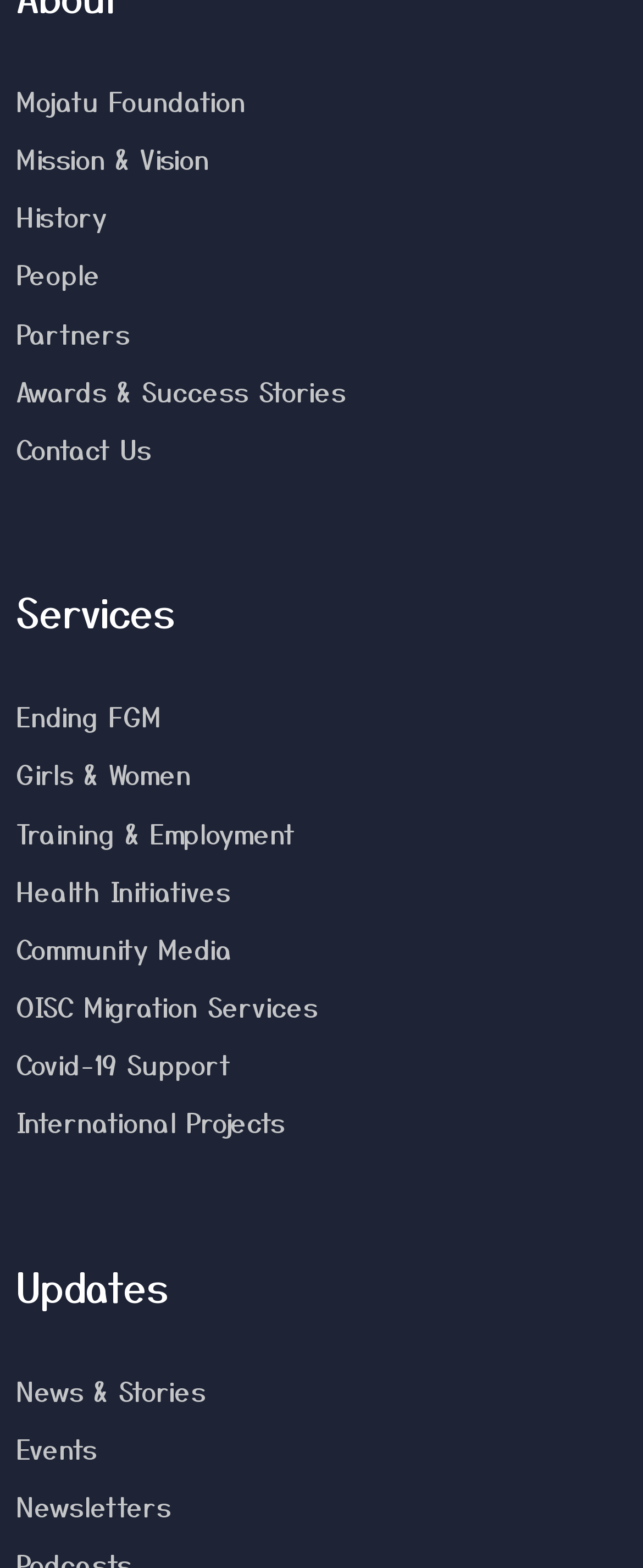Using the format (top-left x, top-left y, bottom-right x, bottom-right y), and given the element description, identify the bounding box coordinates within the screenshot: A Couple of Videos

None